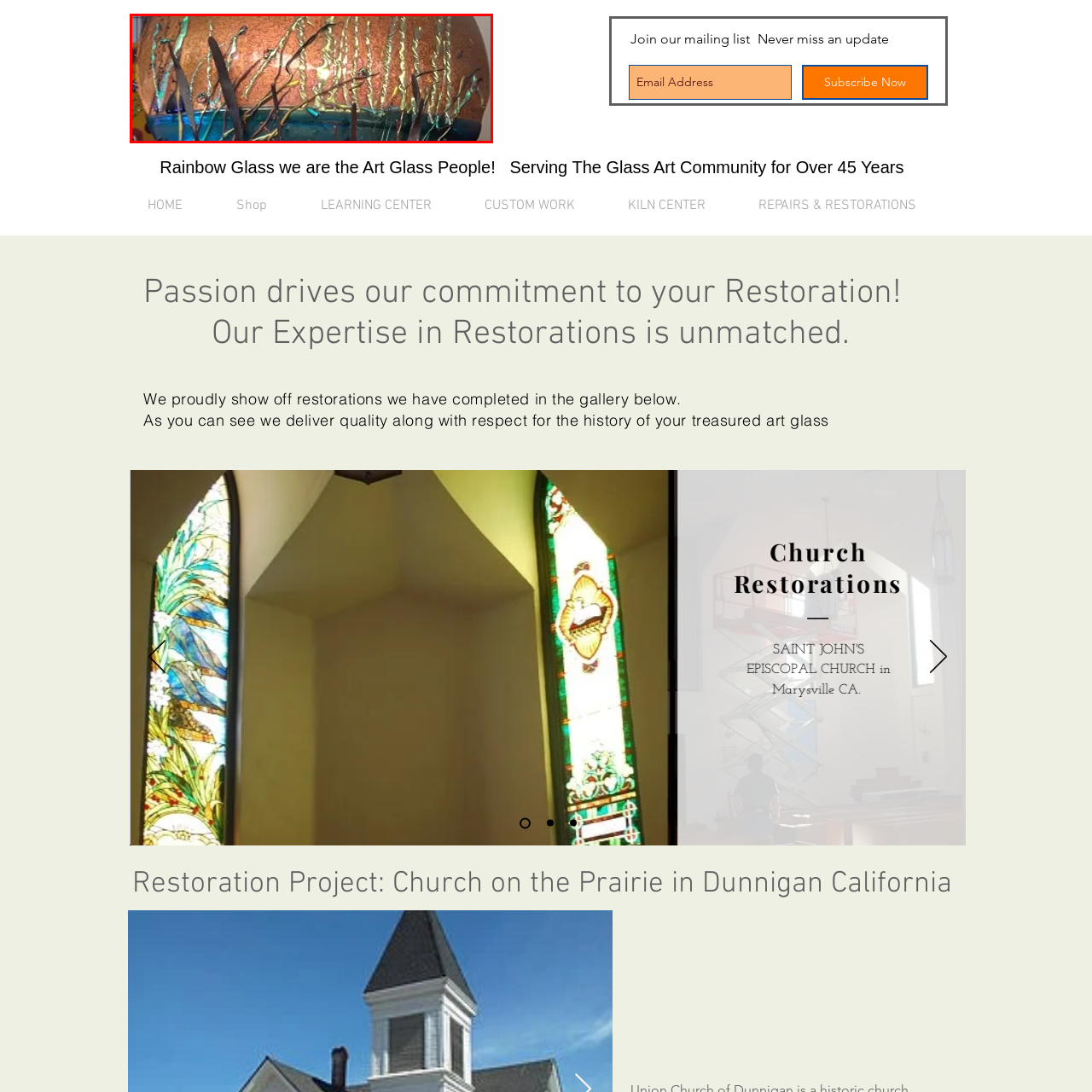Generate a meticulous caption for the image that is highlighted by the red boundary line.

The image showcases a detail from a beautifully restored art glass piece, highlighting intricate embellishments and the skillful integration of materials. The design features vibrant colors and fluid lines that mimic natural elements, likely inspired by organic shapes found in nature. Textured patterns create a sense of depth and movement, drawing the viewer into the artwork. With a focus on craftsmanship, this piece exemplifies the commitment to preserving the history of treasured glass art, reflecting the expertise developed over 45 years in serving the glass art community.